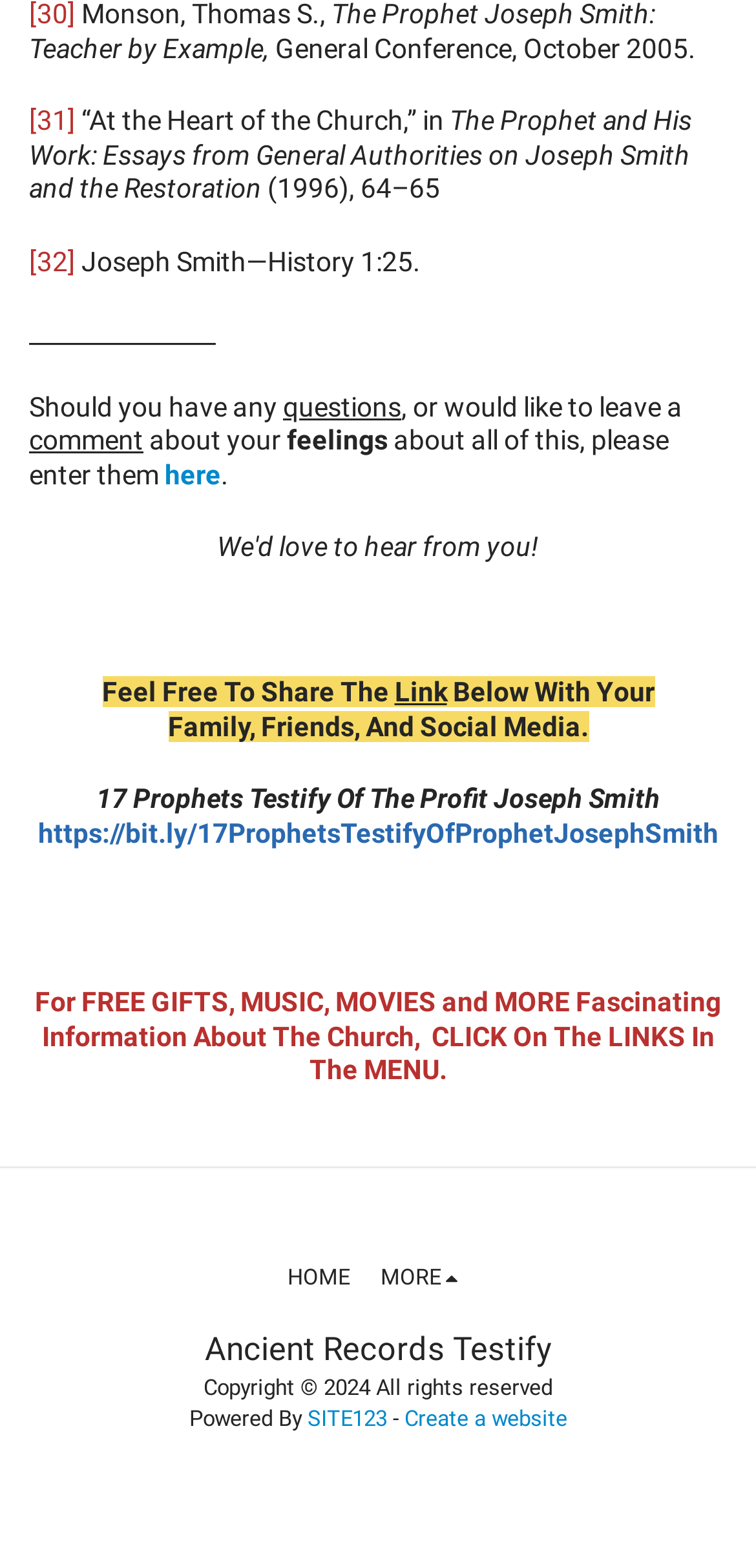What is the title of the first section? Look at the image and give a one-word or short phrase answer.

General Conference, October 2005